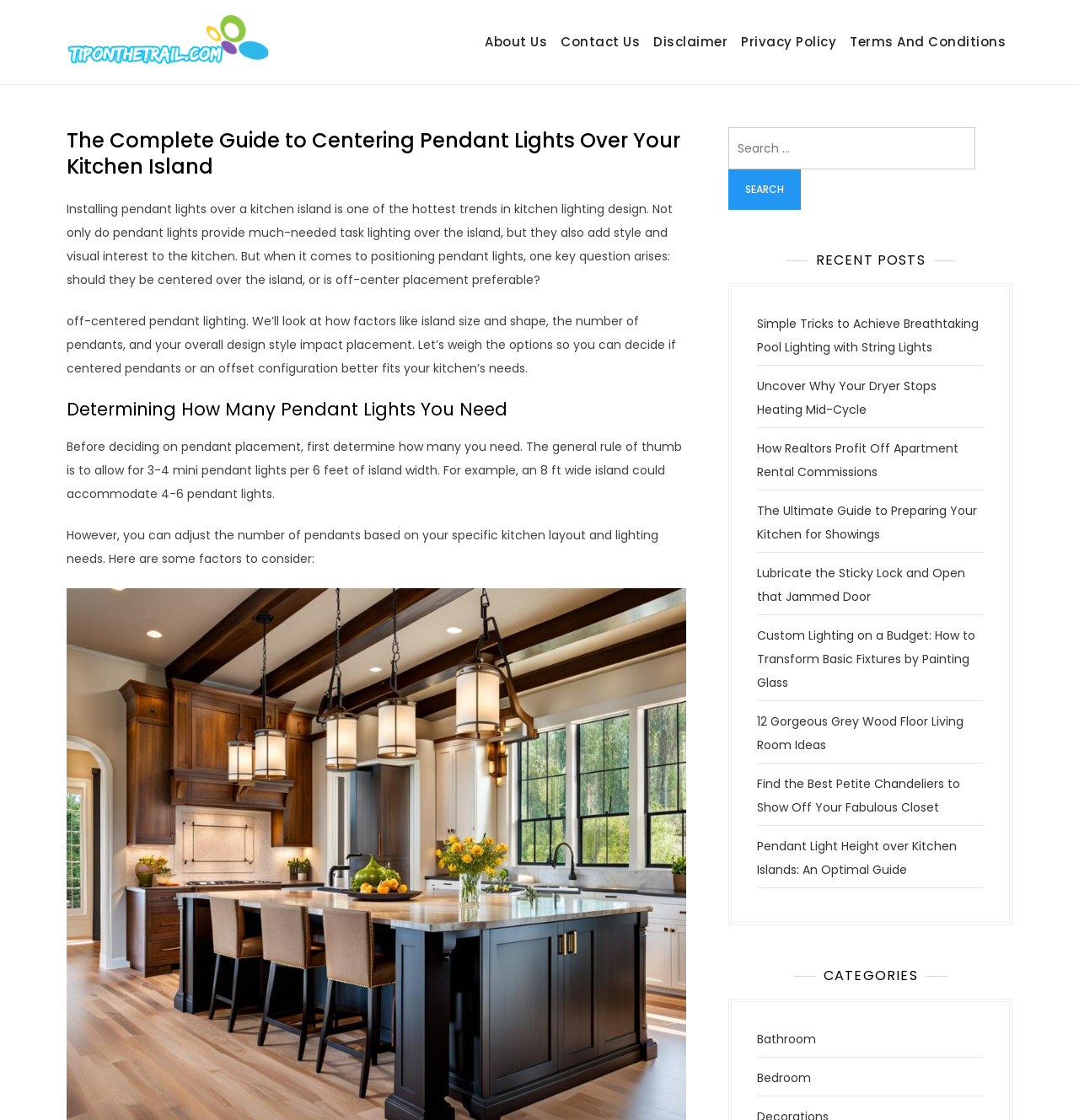Please give a concise answer to this question using a single word or phrase: 
How many categories are listed at the bottom of the webpage?

2